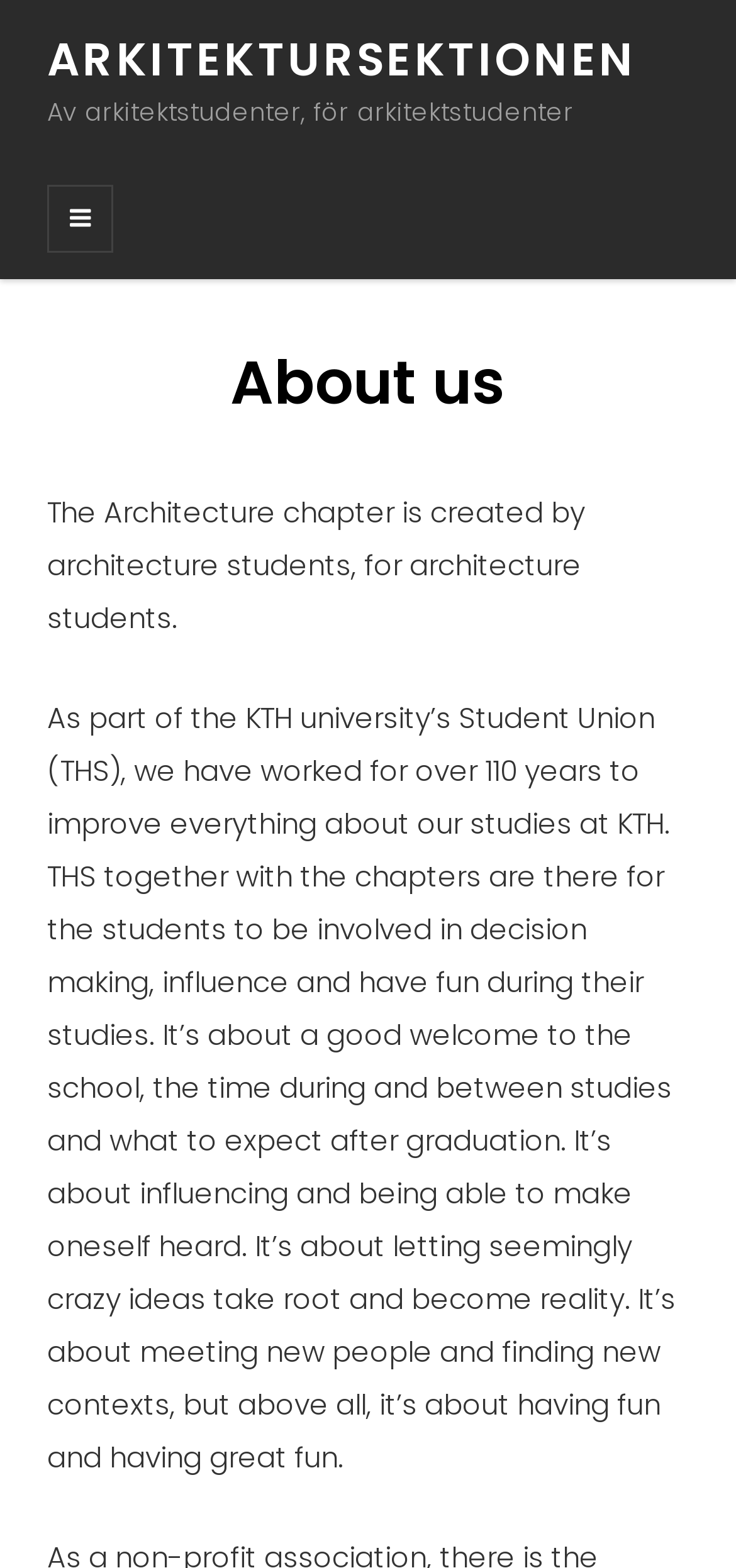What is the purpose of the Architecture chapter? From the image, respond with a single word or brief phrase.

For architecture students